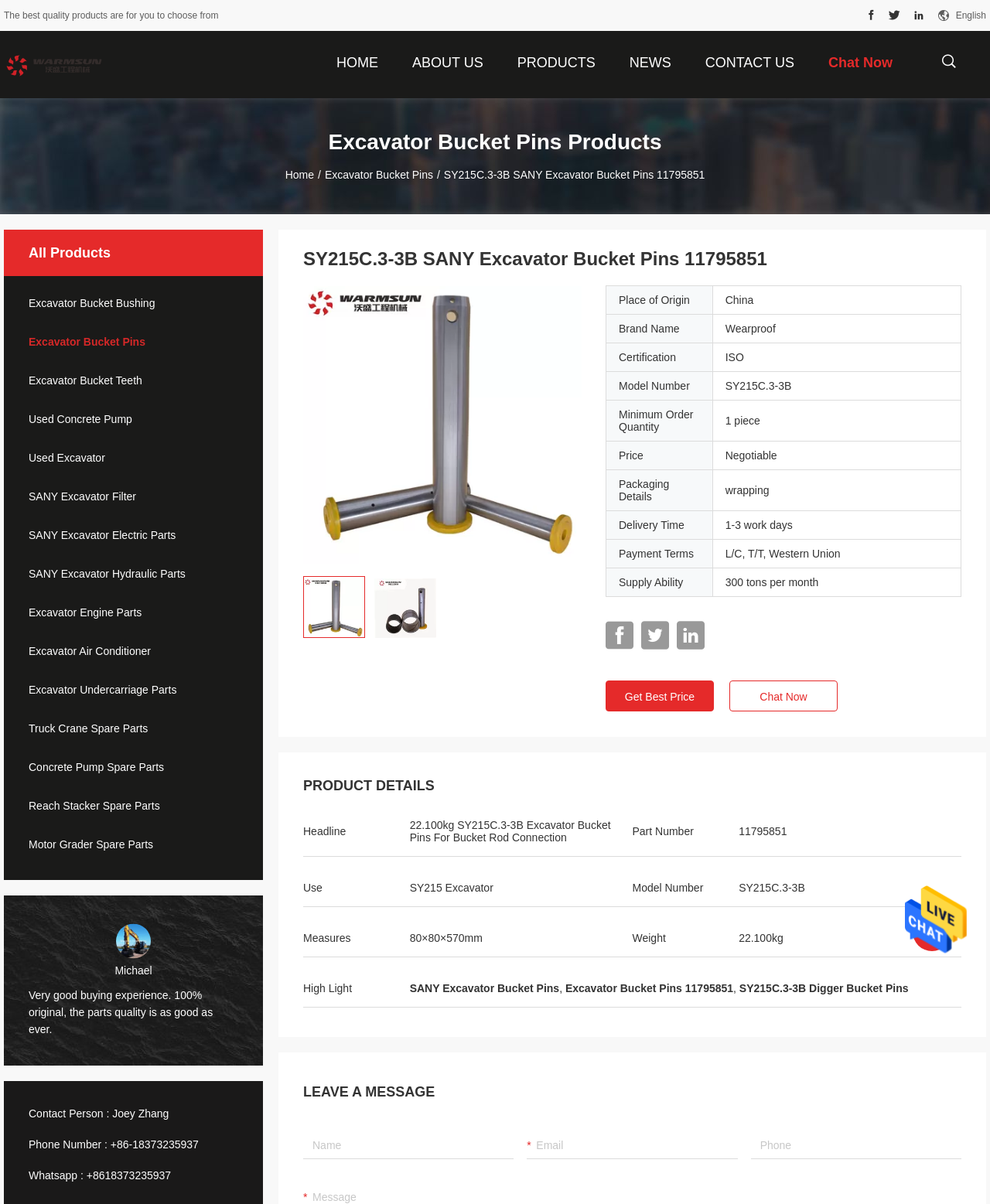Your task is to extract the text of the main heading from the webpage.

SY215C.3-3B SANY Excavator Bucket Pins 11795851